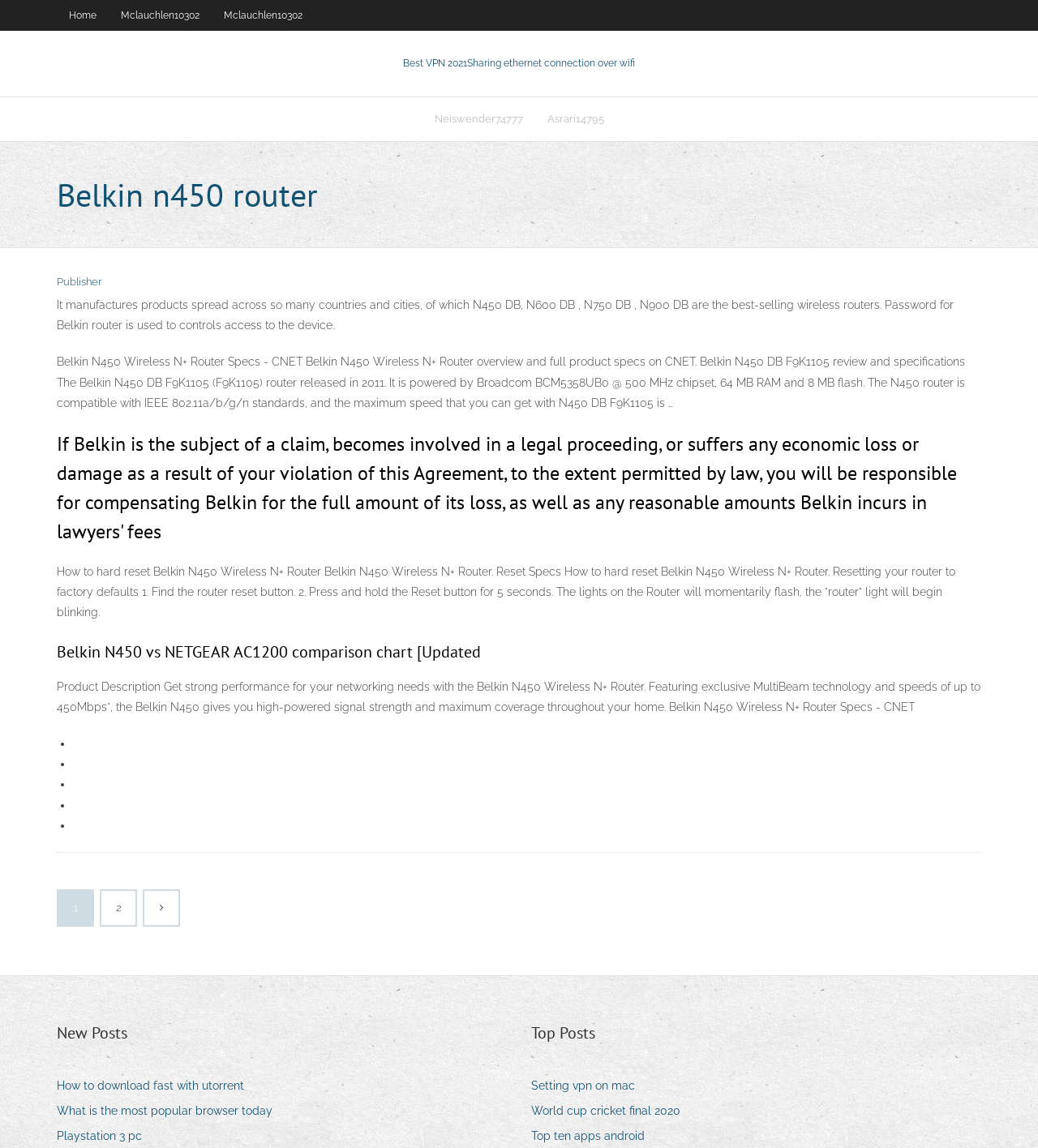Predict the bounding box coordinates of the area that should be clicked to accomplish the following instruction: "Check the 'Top Posts'". The bounding box coordinates should consist of four float numbers between 0 and 1, i.e., [left, top, right, bottom].

[0.512, 0.889, 0.573, 0.91]